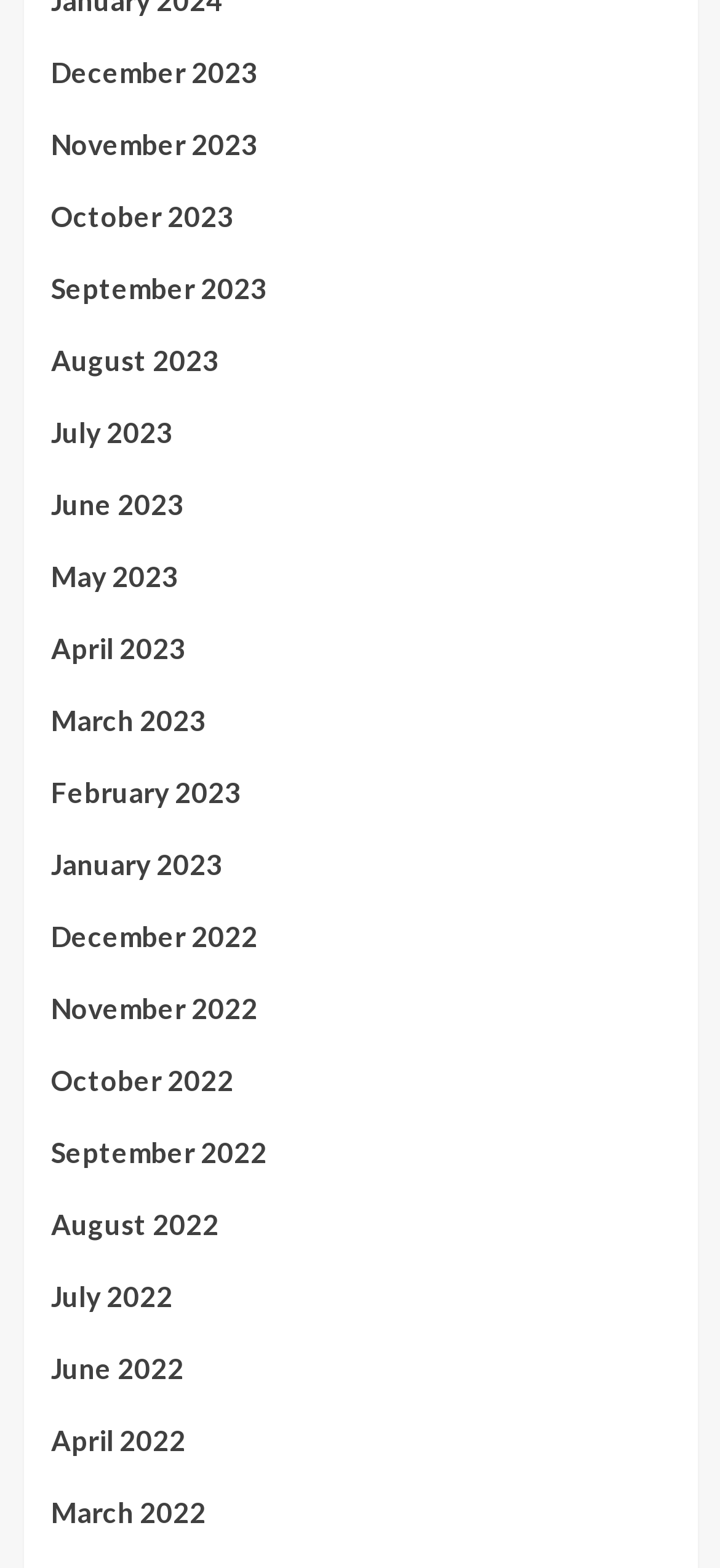Can you find the bounding box coordinates of the area I should click to execute the following instruction: "view December 2023"?

[0.071, 0.032, 0.929, 0.078]